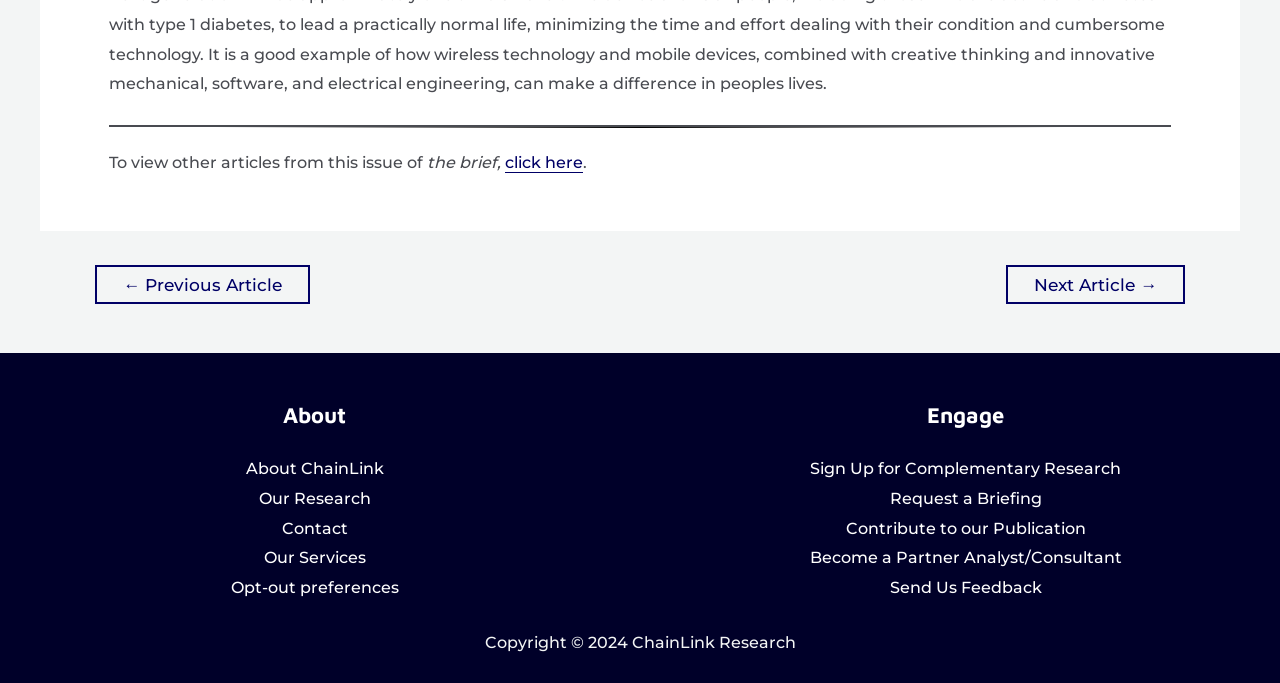Locate the bounding box coordinates of the clickable region necessary to complete the following instruction: "go to next article". Provide the coordinates in the format of four float numbers between 0 and 1, i.e., [left, top, right, bottom].

[0.786, 0.387, 0.926, 0.446]